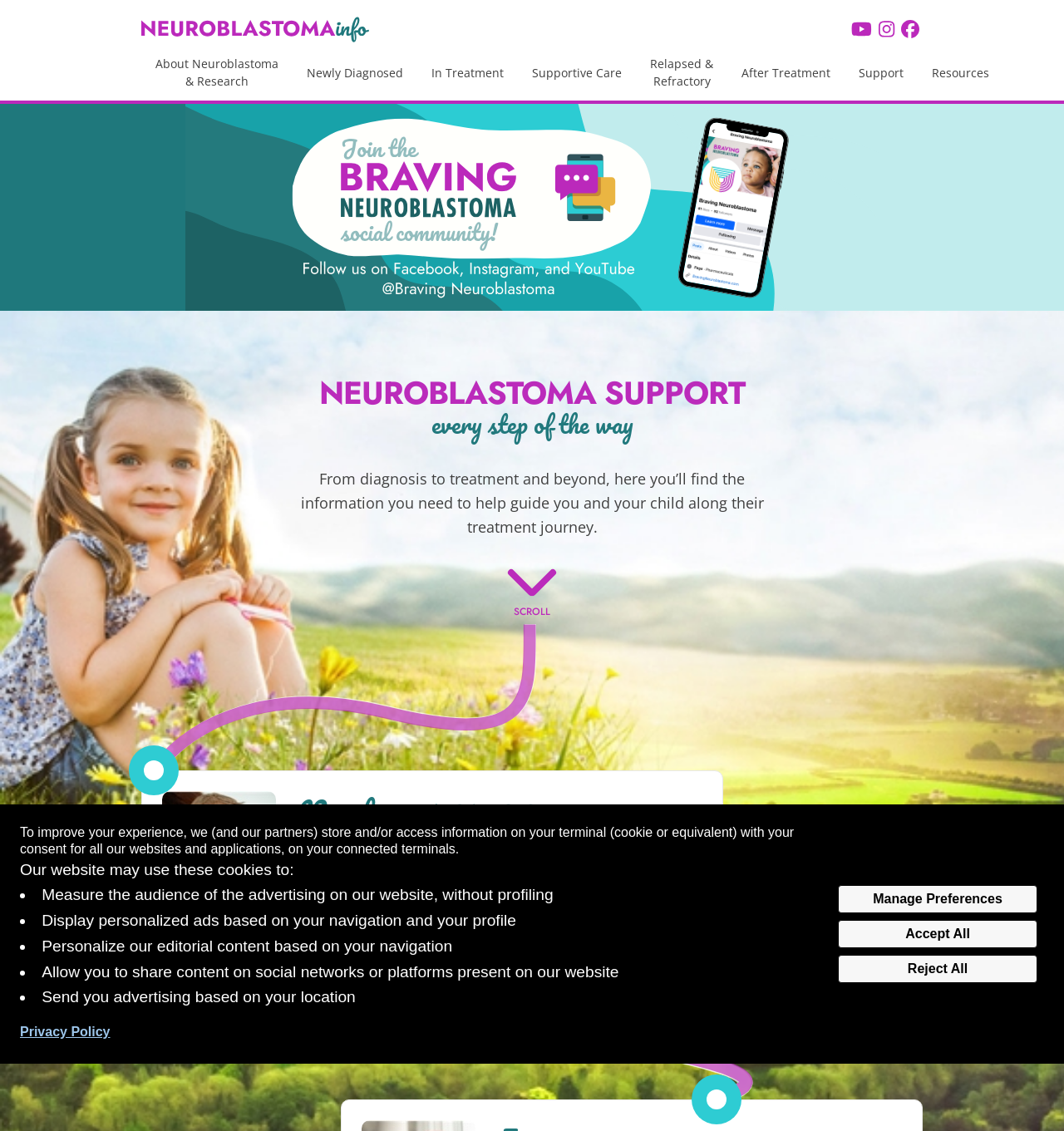Please specify the bounding box coordinates of the clickable section necessary to execute the following command: "Learn about newly diagnosed neuroblastoma".

[0.283, 0.839, 0.47, 0.875]